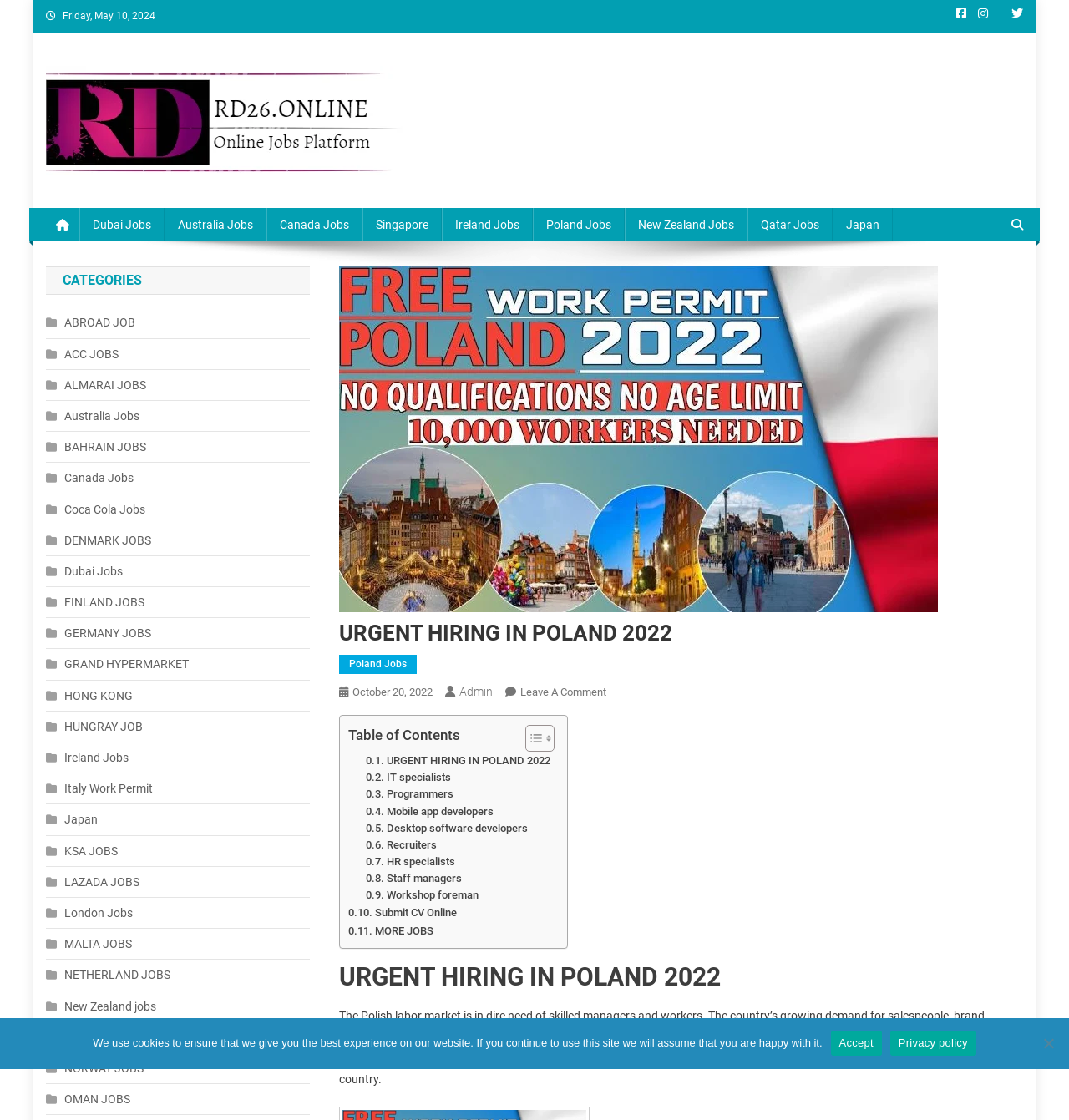Pinpoint the bounding box coordinates of the clickable element needed to complete the instruction: "Click on the 'Home' link". The coordinates should be provided as four float numbers between 0 and 1: [left, top, right, bottom].

None